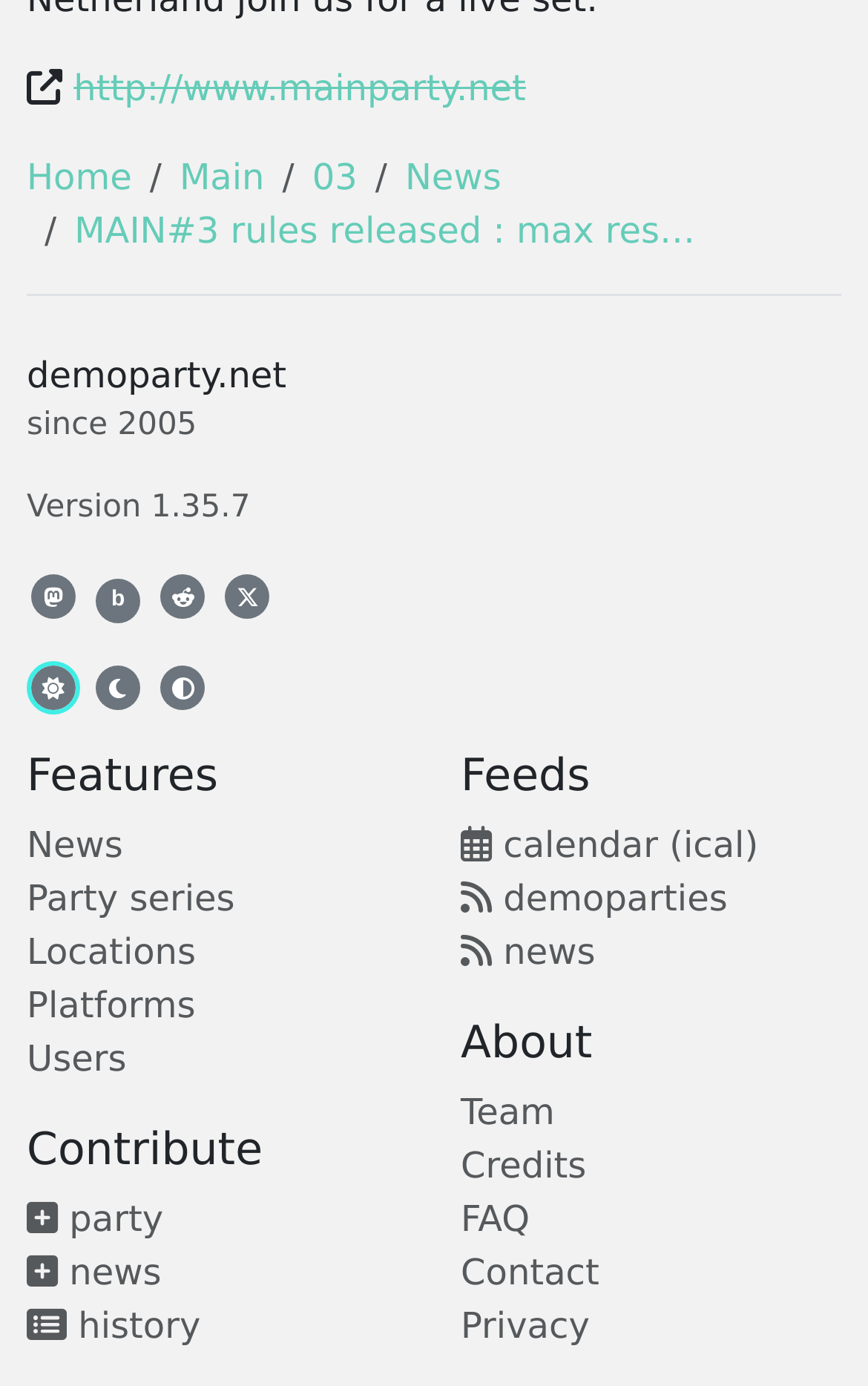How many links are in the breadcrumb navigation?
Look at the image and provide a short answer using one word or a phrase.

6